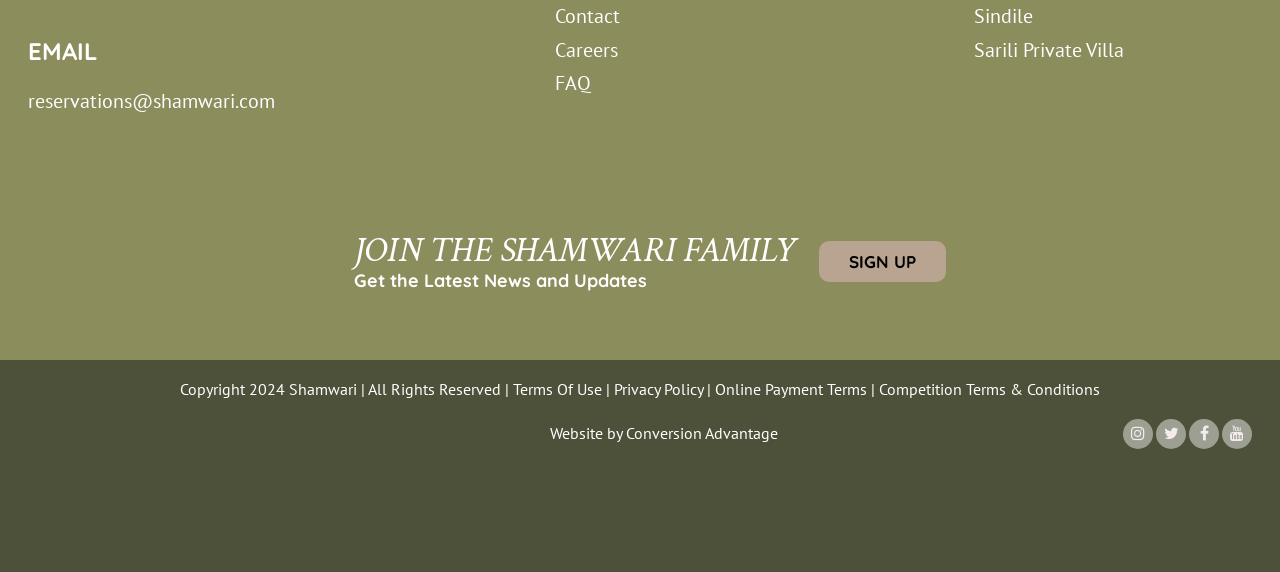What is the purpose of the 'SIGN UP' button?
Provide a well-explained and detailed answer to the question.

The purpose of the 'SIGN UP' button can be inferred from the heading above it, which says 'JOIN THE SHAMWARI FAMILY Get the Latest News and Updates'. This suggests that clicking the 'SIGN UP' button will allow users to receive news and updates from Shamwari.